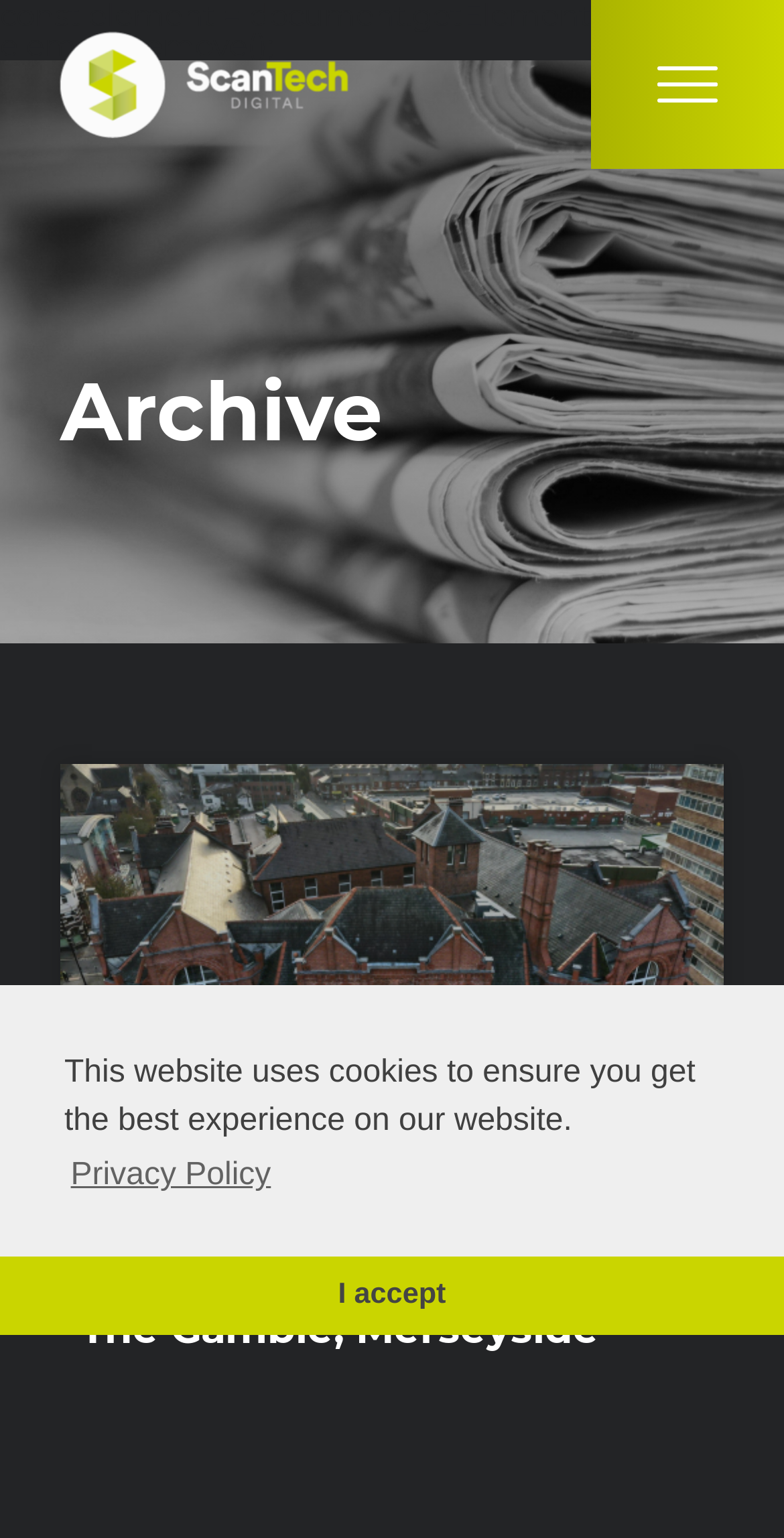Generate a detailed explanation of the webpage's features and information.

The webpage is titled "Projects Archive - ScanTech Digital" and has a prominent cookie consent dialog at the top, which informs users that the website uses cookies to ensure the best experience. The dialog has a "learn more about cookies" button and a "dismiss cookie message" button.

Below the cookie consent dialog, there is a search bar with a "Submit" button. To the right of the search bar, there are links to various services, including "Services", "Sectors", "About Us", "Projects", "News", and "Contact".

The "Services" link is followed by a list of bullet points, each representing a different service, such as "Laser Scanning", "Matterport Virtual Tours", and "Scan-To-BIM". Similarly, the "Sectors" link is followed by a list of bullet points, each representing a different sector, such as "Architecture", "Construction", and "Retail & Hospitality".

To the top right of the page, there are social media links to Twitter, LinkedIn, and Instagram, as well as links to the "Privacy Policy" and "Terms & Conditions".

The main content of the page is an archive of projects, with each project represented by a link that includes a post image and a heading with the project title. The first project listed is "The Gamble, Merseyside", which has a post image and a heading with the project title.

At the bottom of the page, there is a "Get in touch" section with a heading and a contact form that includes fields for name, phone, email, and message. The form has required fields marked with an asterisk.